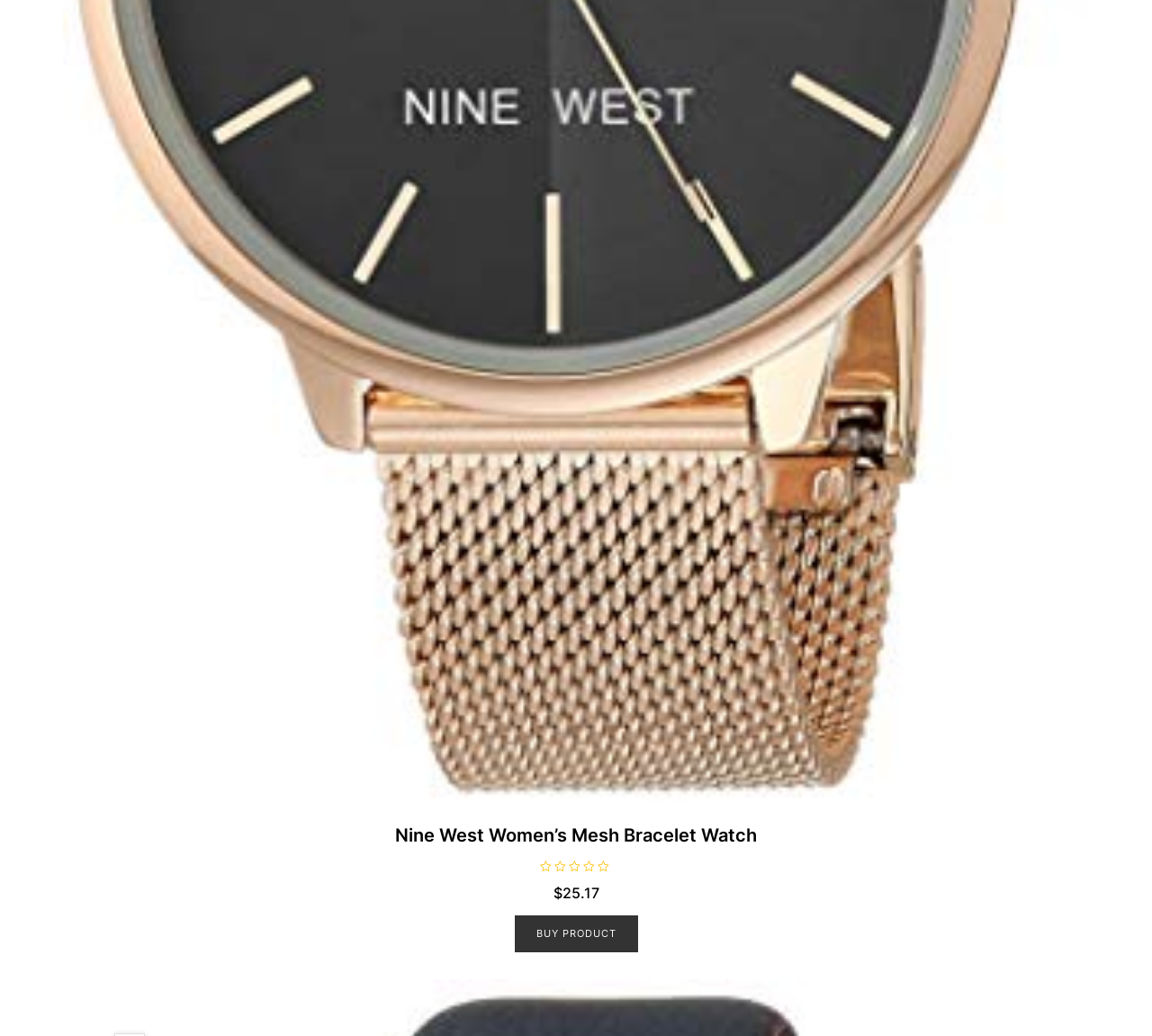Identify the bounding box coordinates for the UI element described as: "Host Companies".

None